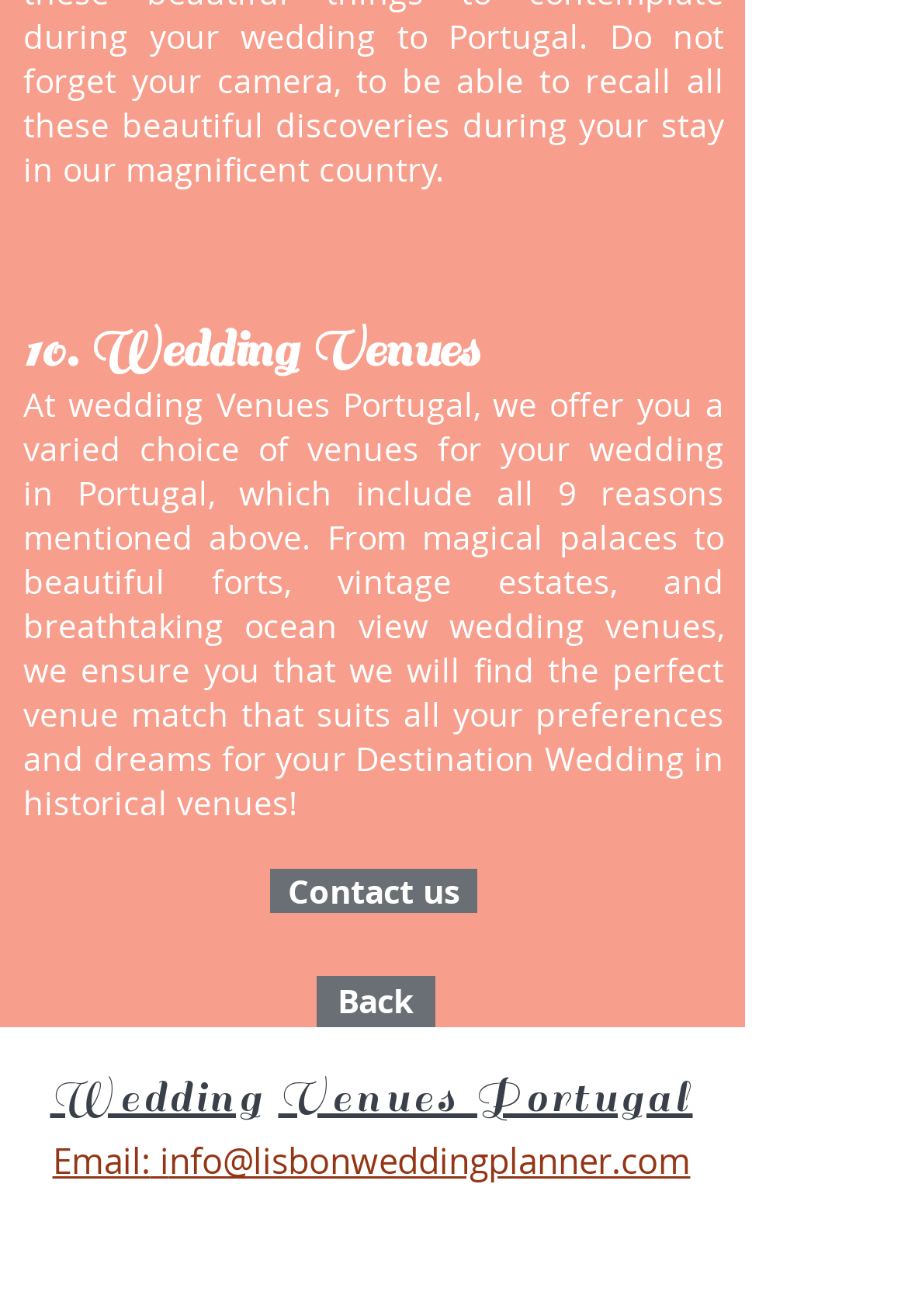Locate the bounding box coordinates of the element that should be clicked to fulfill the instruction: "Click on 'Contact us'".

[0.297, 0.66, 0.526, 0.694]